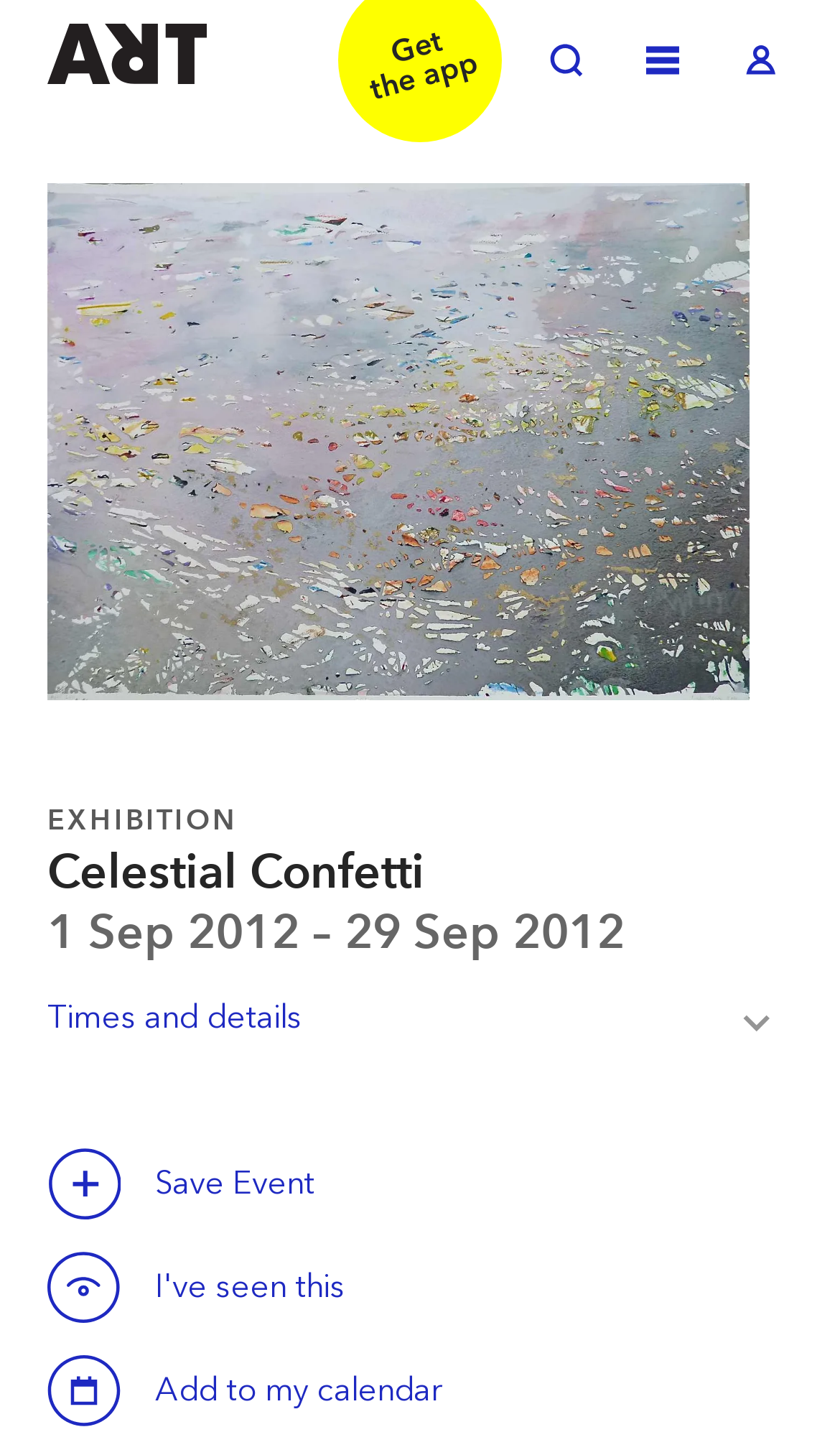What is the duration of the exhibition?
Please use the visual content to give a single word or phrase answer.

1 Sep 2012 – 29 Sep 2012